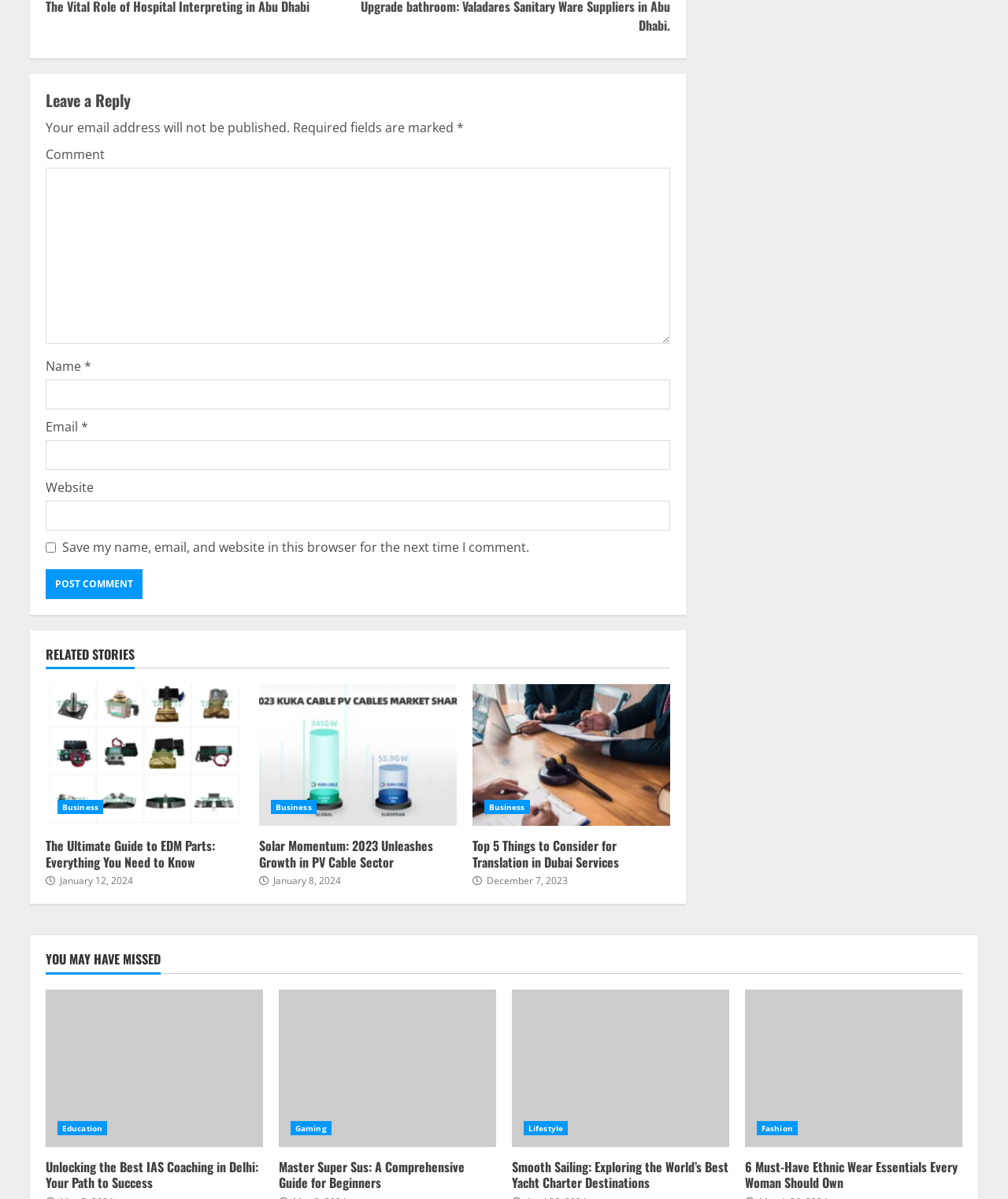What is the purpose of the checkbox?
Provide a detailed and extensive answer to the question.

The checkbox is labeled 'Save my name, email, and website in this browser for the next time I comment.' This suggests that its purpose is to save the user's comment information for future use.